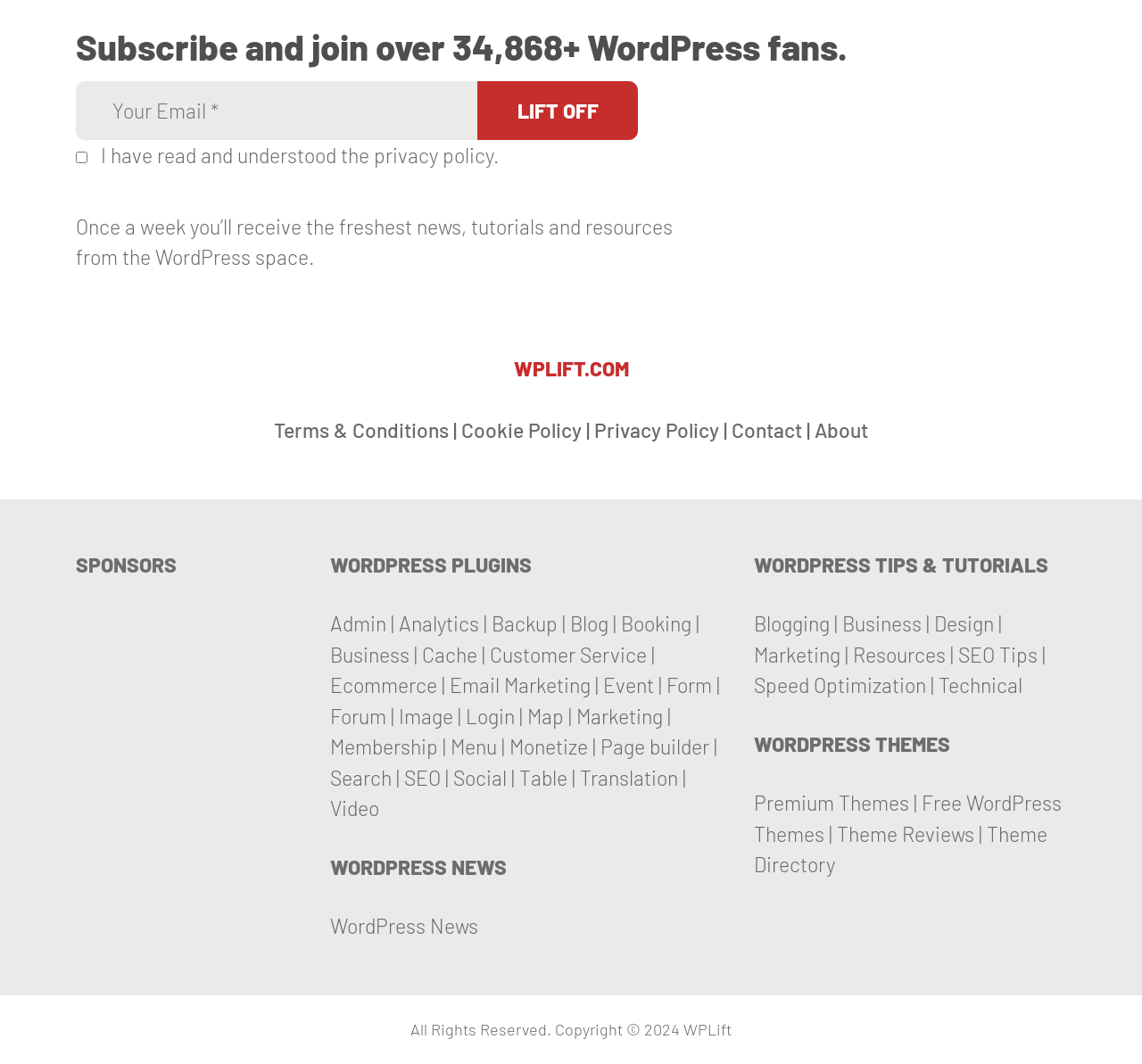Locate the coordinates of the bounding box for the clickable region that fulfills this instruction: "Visit the WordPress news page".

[0.289, 0.858, 0.419, 0.882]